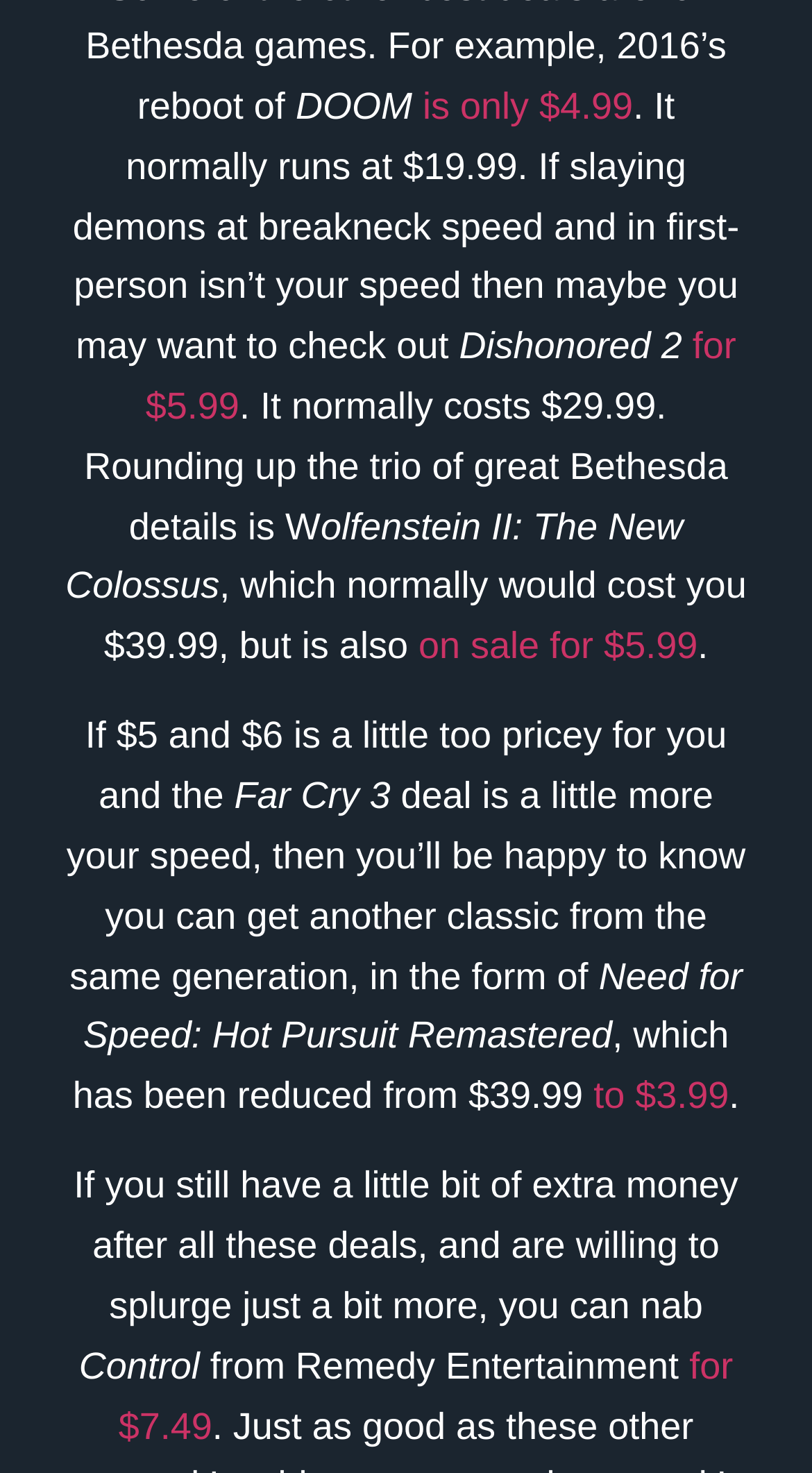What is the price of DOOM?
Answer with a single word or phrase by referring to the visual content.

$4.99